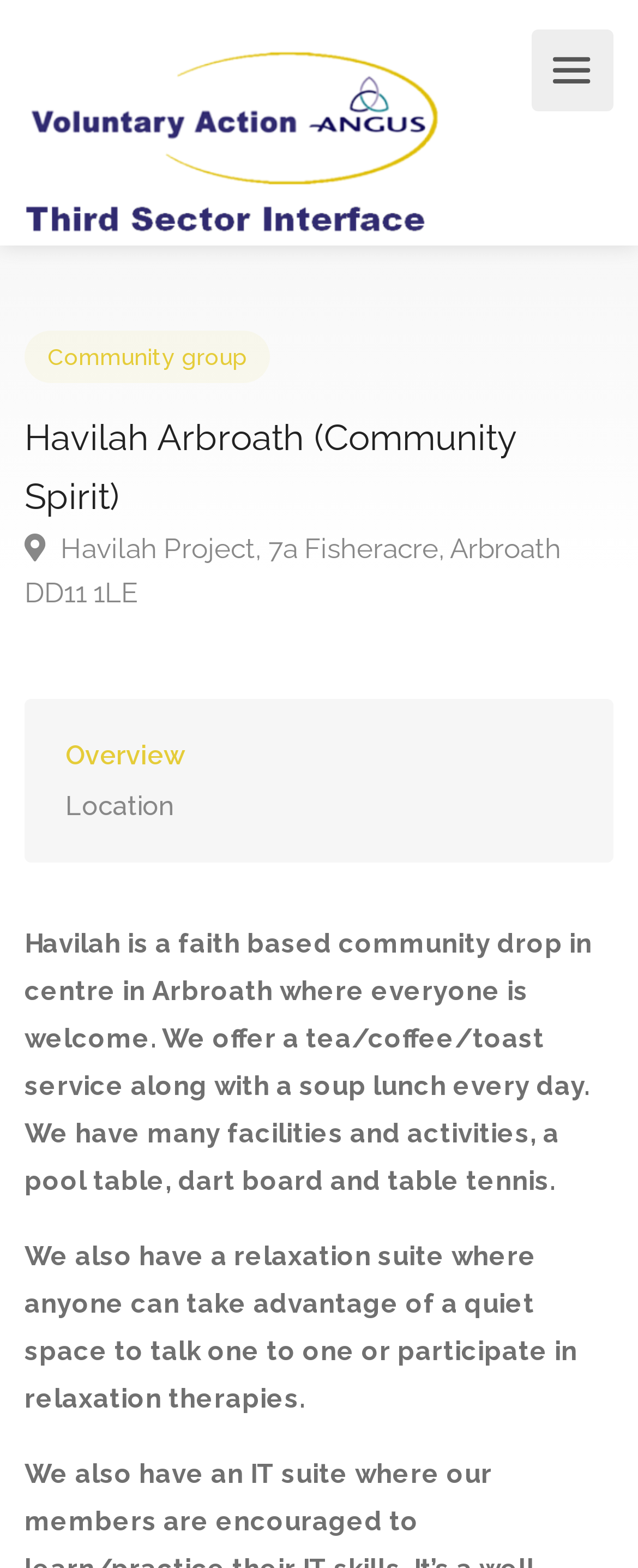Reply to the question below using a single word or brief phrase:
How many links are available in the webpage?

5